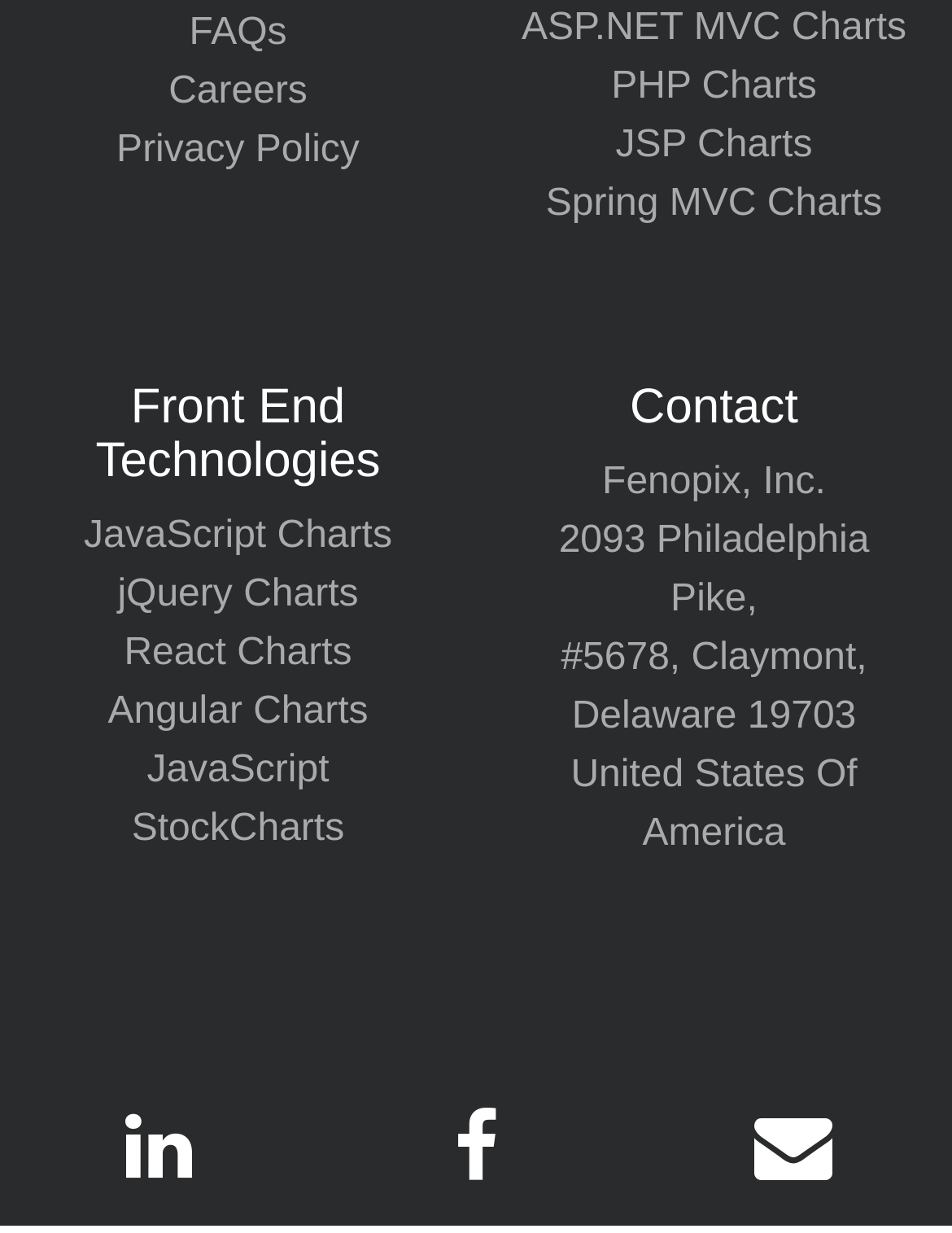Specify the bounding box coordinates of the region I need to click to perform the following instruction: "Explore ASP.NET MVC Charts". The coordinates must be four float numbers in the range of 0 to 1, i.e., [left, top, right, bottom].

[0.548, 0.005, 0.952, 0.039]